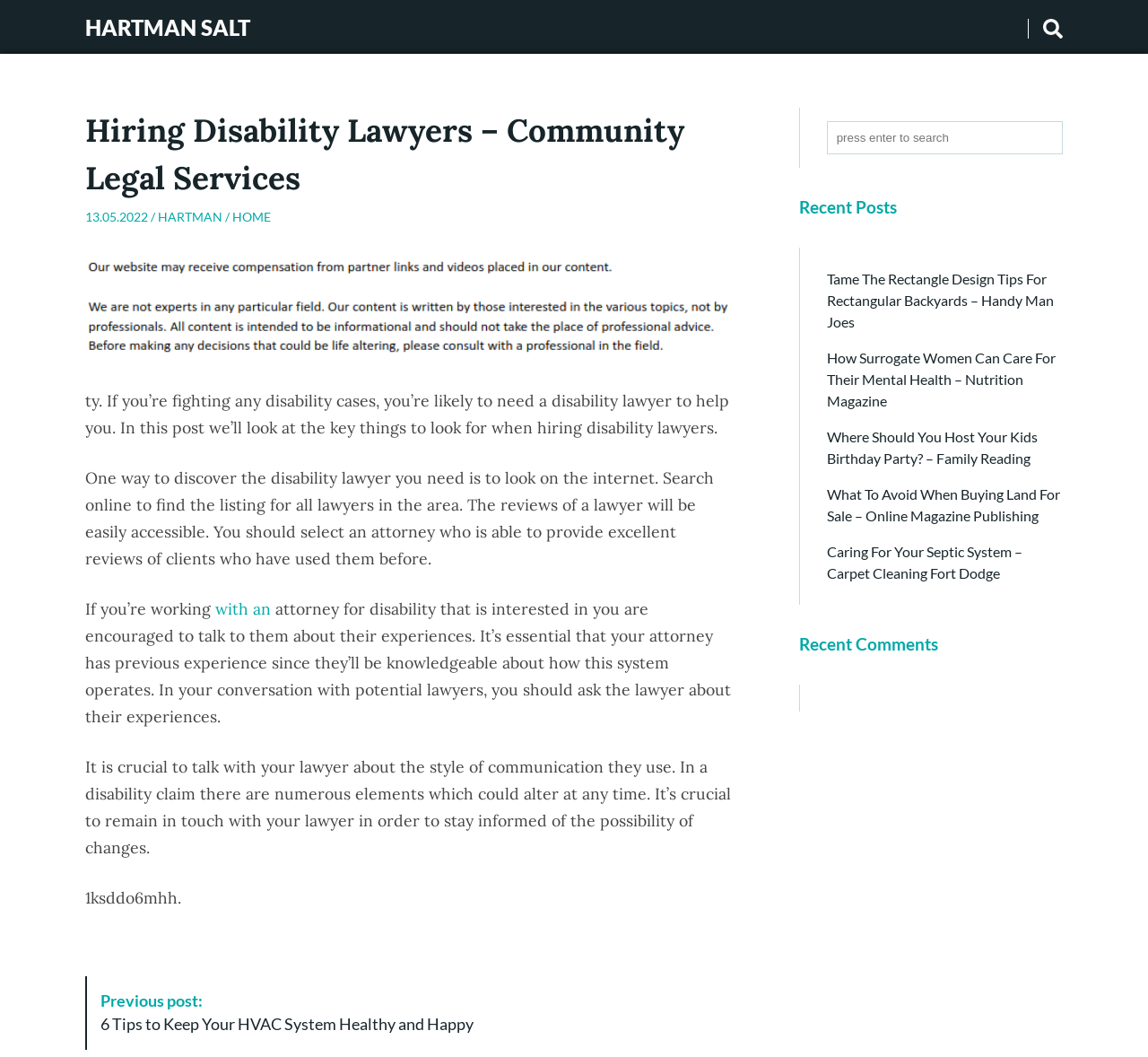How can you find a disability lawyer?
Please answer the question with a single word or phrase, referencing the image.

Search online